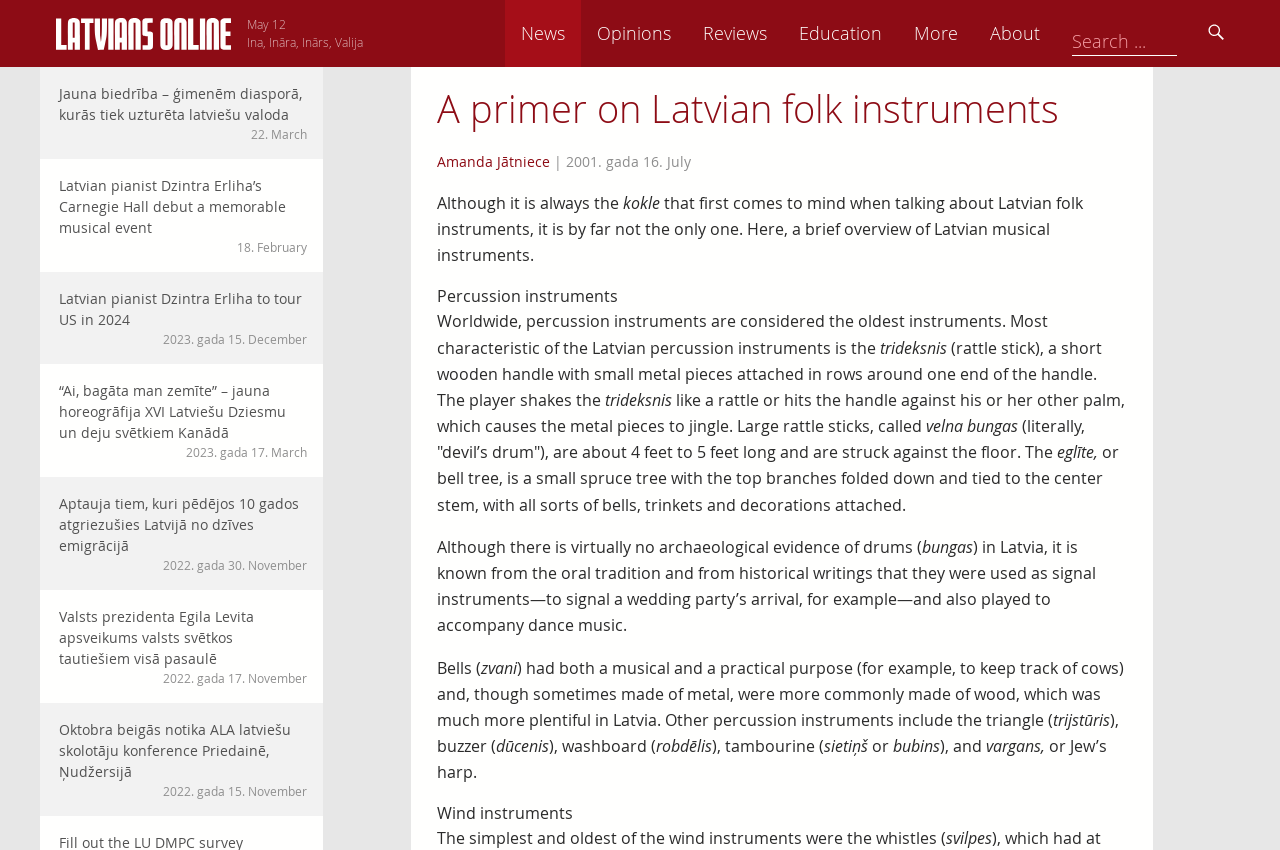Identify the bounding box coordinates of the element to click to follow this instruction: 'Read the article 'Jauna biedrība – ģimenēm diasporā, kurās tiek uzturēta latviešu valoda''. Ensure the coordinates are four float values between 0 and 1, provided as [left, top, right, bottom].

[0.031, 0.079, 0.252, 0.187]